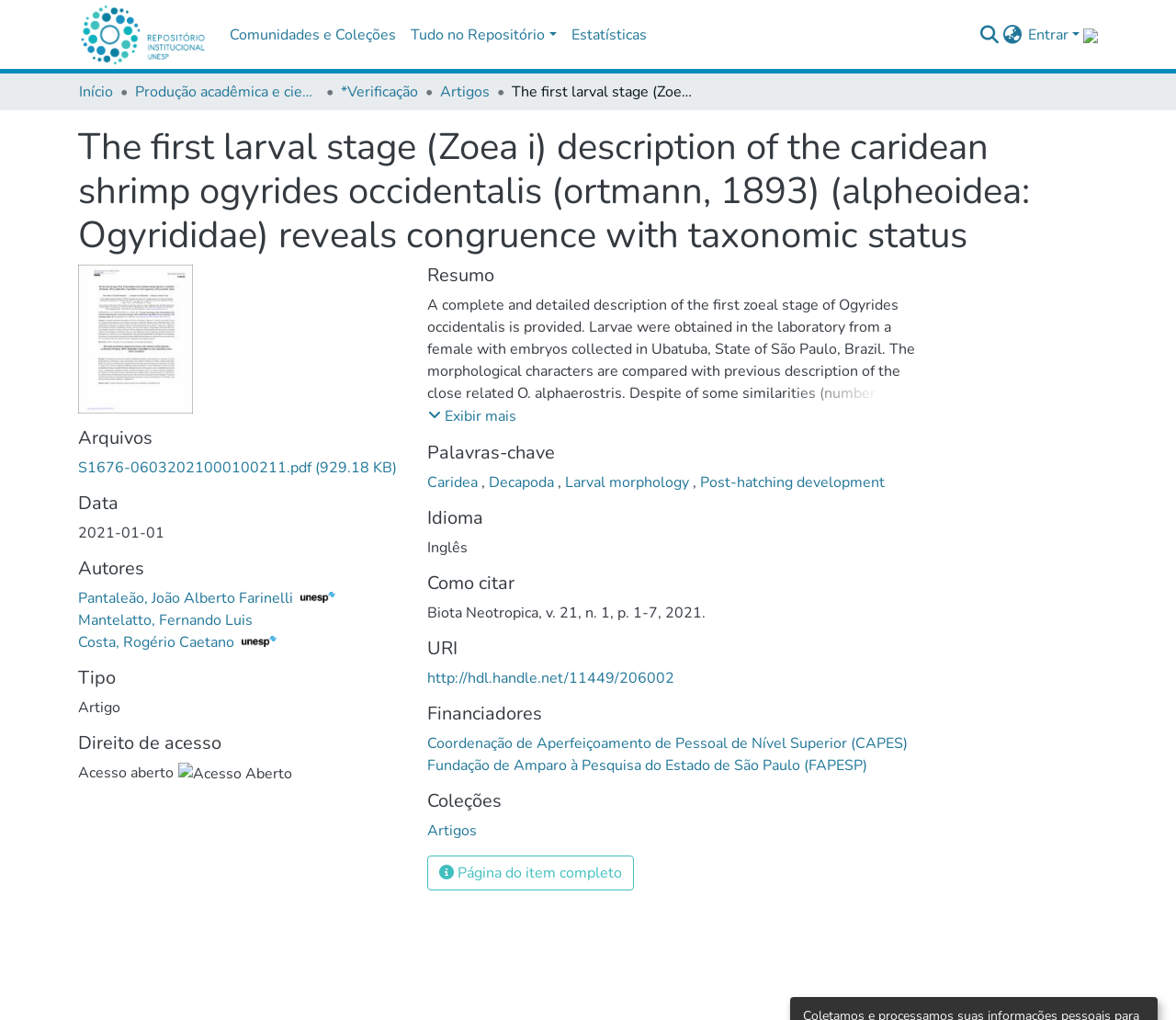Provide an in-depth caption for the webpage.

This webpage appears to be a scientific article description page. At the top, there is a navigation bar with links to "Comunidades e Coleções", "Tudo no Repositório", "Estatísticas", and a search bar. Below the navigation bar, there is a breadcrumb navigation section with links to "Início", "Produção acadêmica e científica", "Verificação", and "Artigos".

The main content of the page is divided into several sections. The first section has a heading that describes the article title, "The first larval stage (Zoea i) description of the caridean shrimp ogyrides occidentalis (ortmann, 1893) (alpheoidea: Ogyrididae) reveals congruence with taxonomic status". Below the title, there is an image thumbnail.

The next section is labeled "Arquivos" and contains a link to a PDF file. Following this section, there are several sections that provide metadata about the article, including "Data", "Autores", "Tipo", "Direito de acesso", and "Resumo". The "Resumo" section contains a detailed summary of the article, which describes the first zoeal stage of Ogyrides occidentalis and compares it to a related species.

Below the summary, there are sections for "Palavras-chave", "Idioma", "Como citar", "URI", and "Financiadores", which provide additional information about the article. The "Palavras-chave" section contains links to relevant keywords, such as "Caridea", "Decapoda", and "Larval morphology". The "Financiadores" section lists the funding agencies that supported the research, including CAPES and FAPESP.

Finally, there is a section labeled "Coleções" that contains a link to "Artigos", and a button to view the full item page.